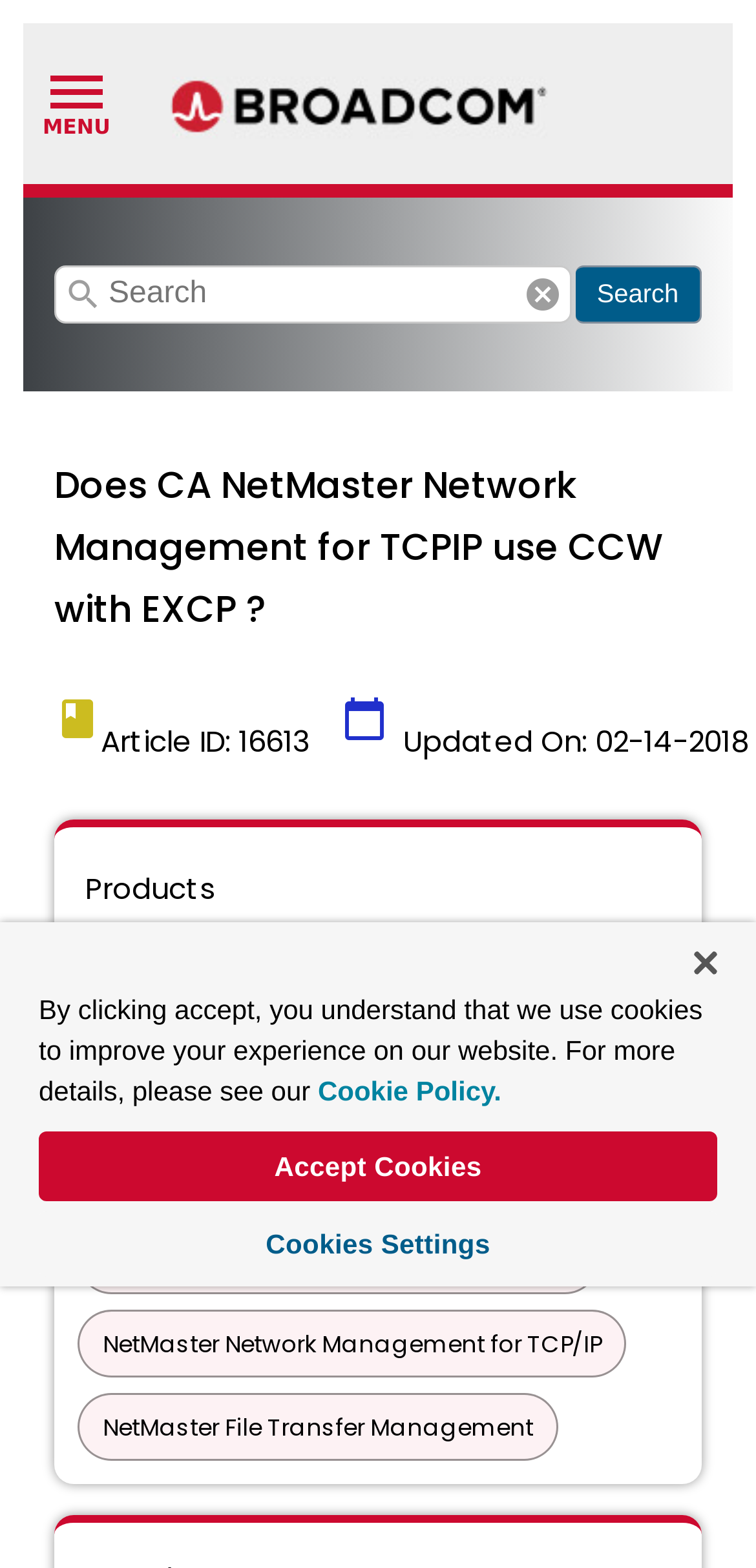Determine the bounding box coordinates of the region to click in order to accomplish the following instruction: "Read about NetMaster Network Management for TCP/IP". Provide the coordinates as four float numbers between 0 and 1, specifically [left, top, right, bottom].

[0.136, 0.846, 0.795, 0.867]